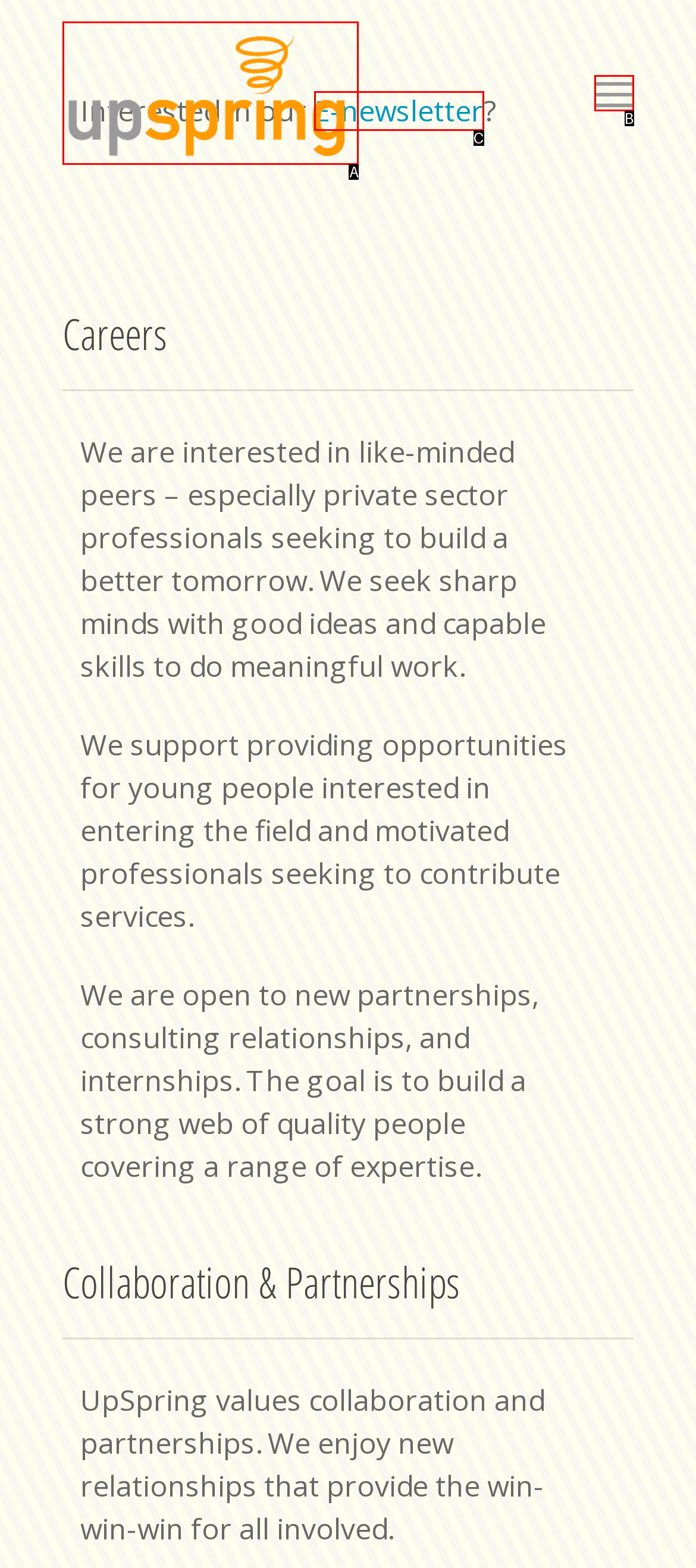Find the HTML element that corresponds to the description: Menu. Indicate your selection by the letter of the appropriate option.

B